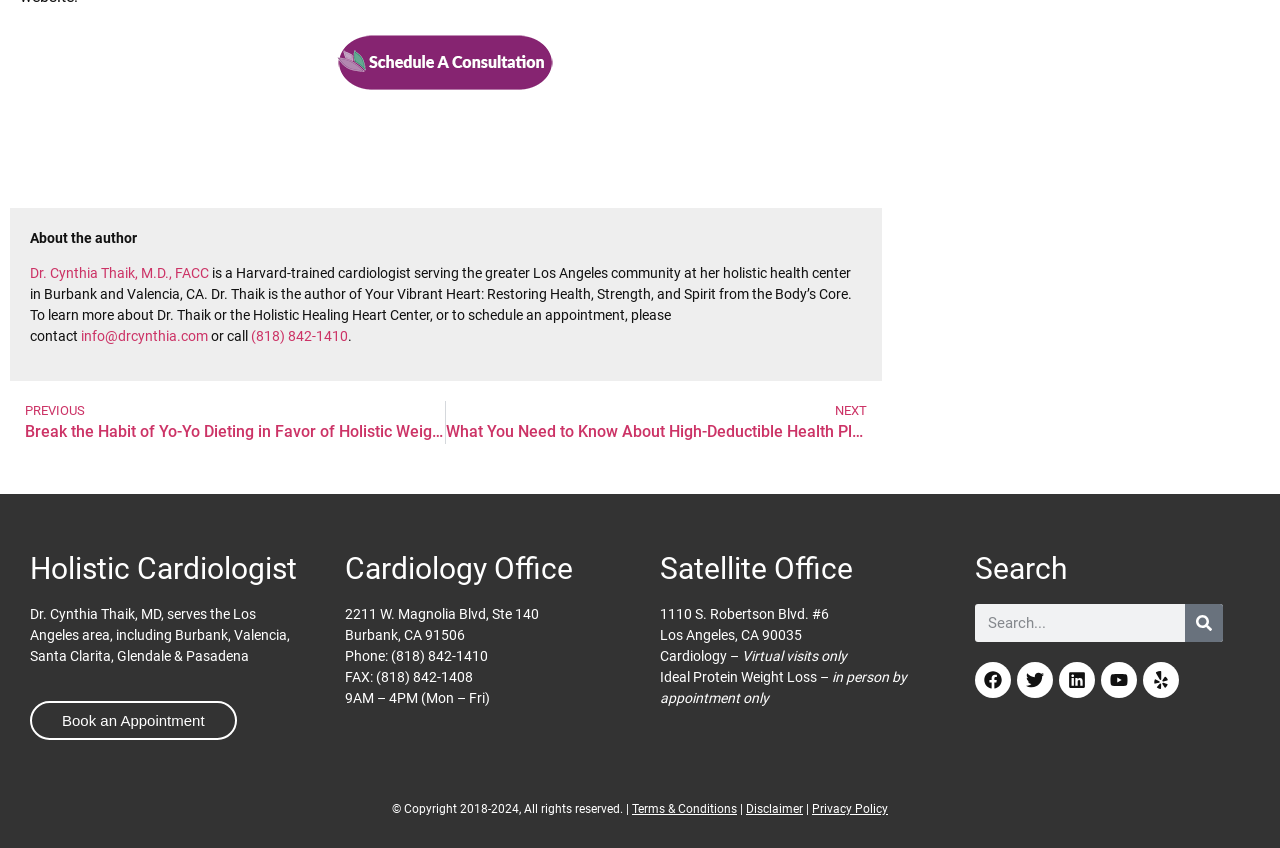Determine the bounding box coordinates of the UI element described by: "Facebook".

[0.762, 0.781, 0.79, 0.824]